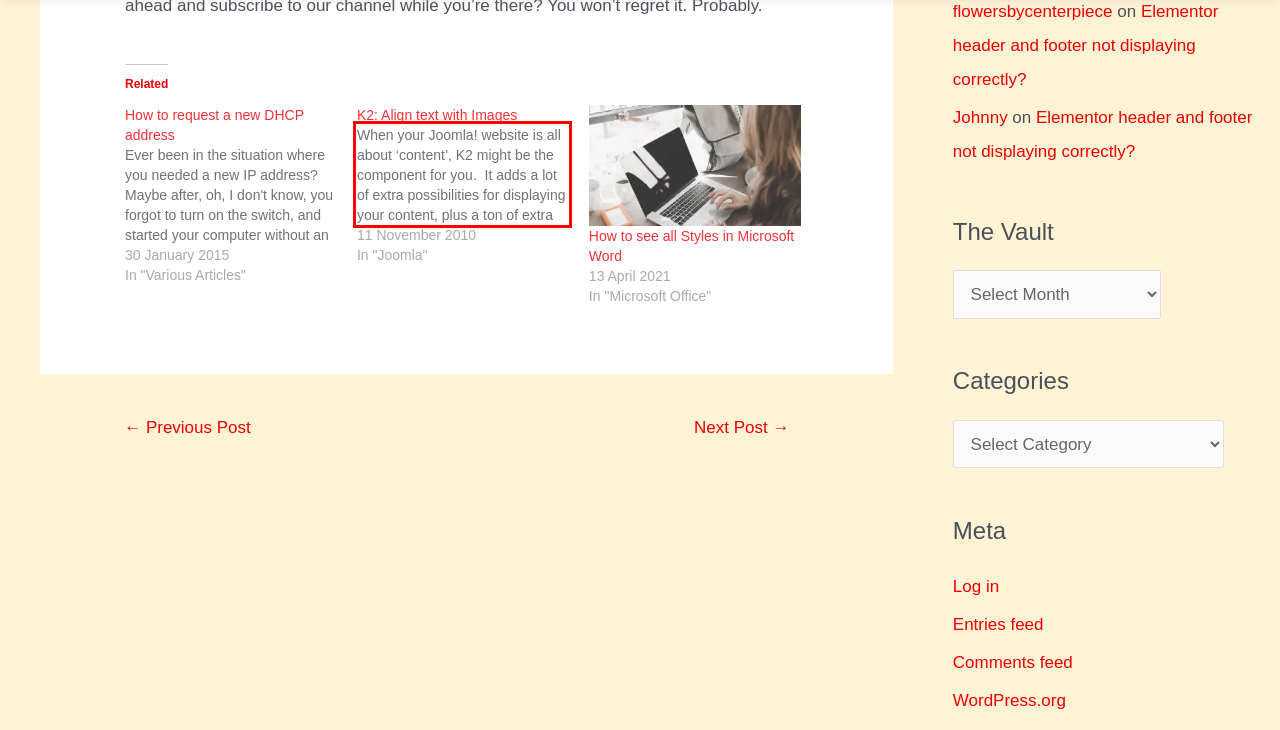View the screenshot of the webpage and identify the UI element surrounded by a red bounding box. Extract the text contained within this red bounding box.

When your Joomla! website is all about ‘content’, K2 might be the component for you. It adds a lot of extra possibilities for displaying your content, plus a ton of extra features. But that’s not the point of this post. With this post, we want to learn those of you…